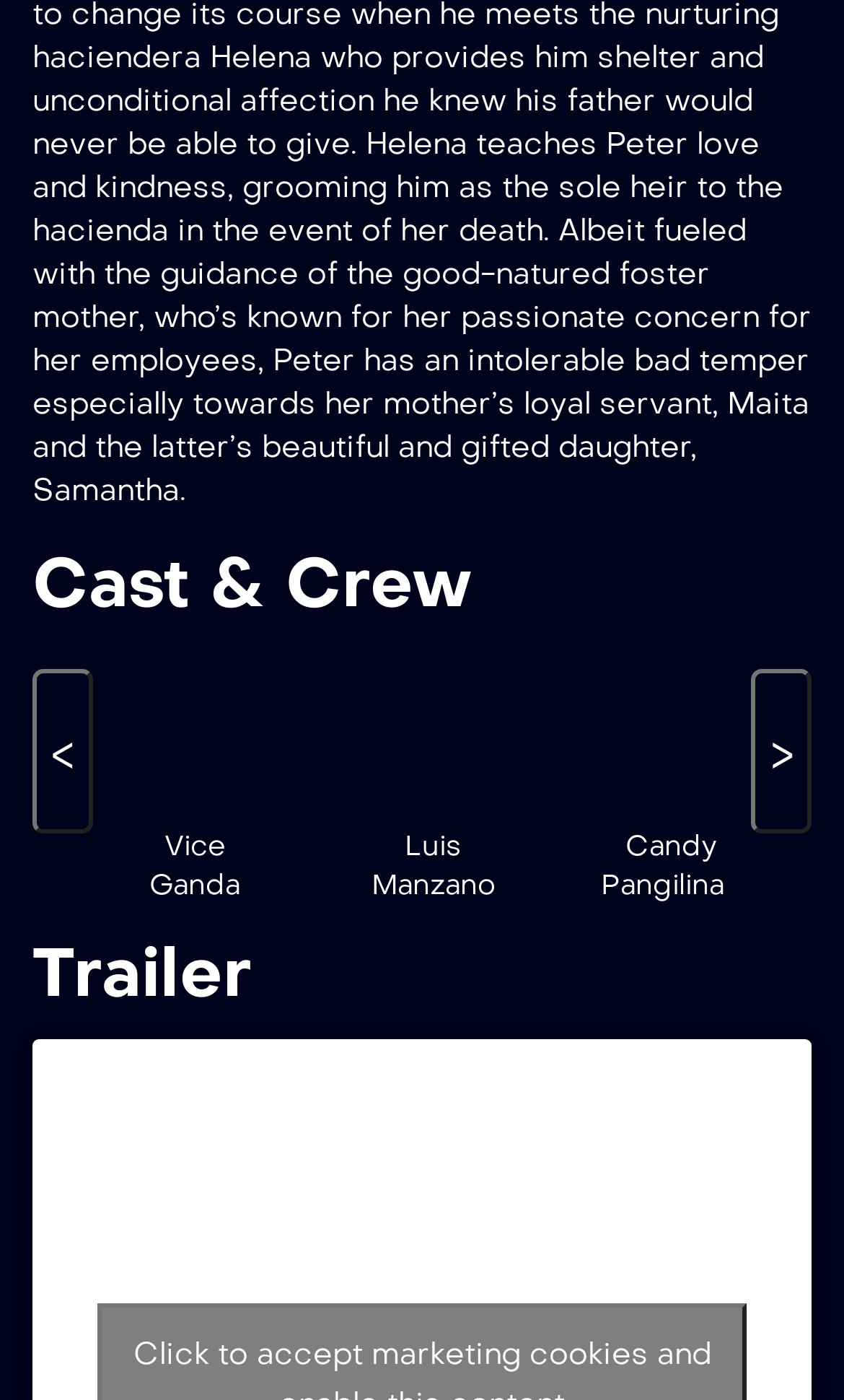Find the bounding box coordinates for the HTML element specified by: ">".

[0.89, 0.478, 0.962, 0.596]